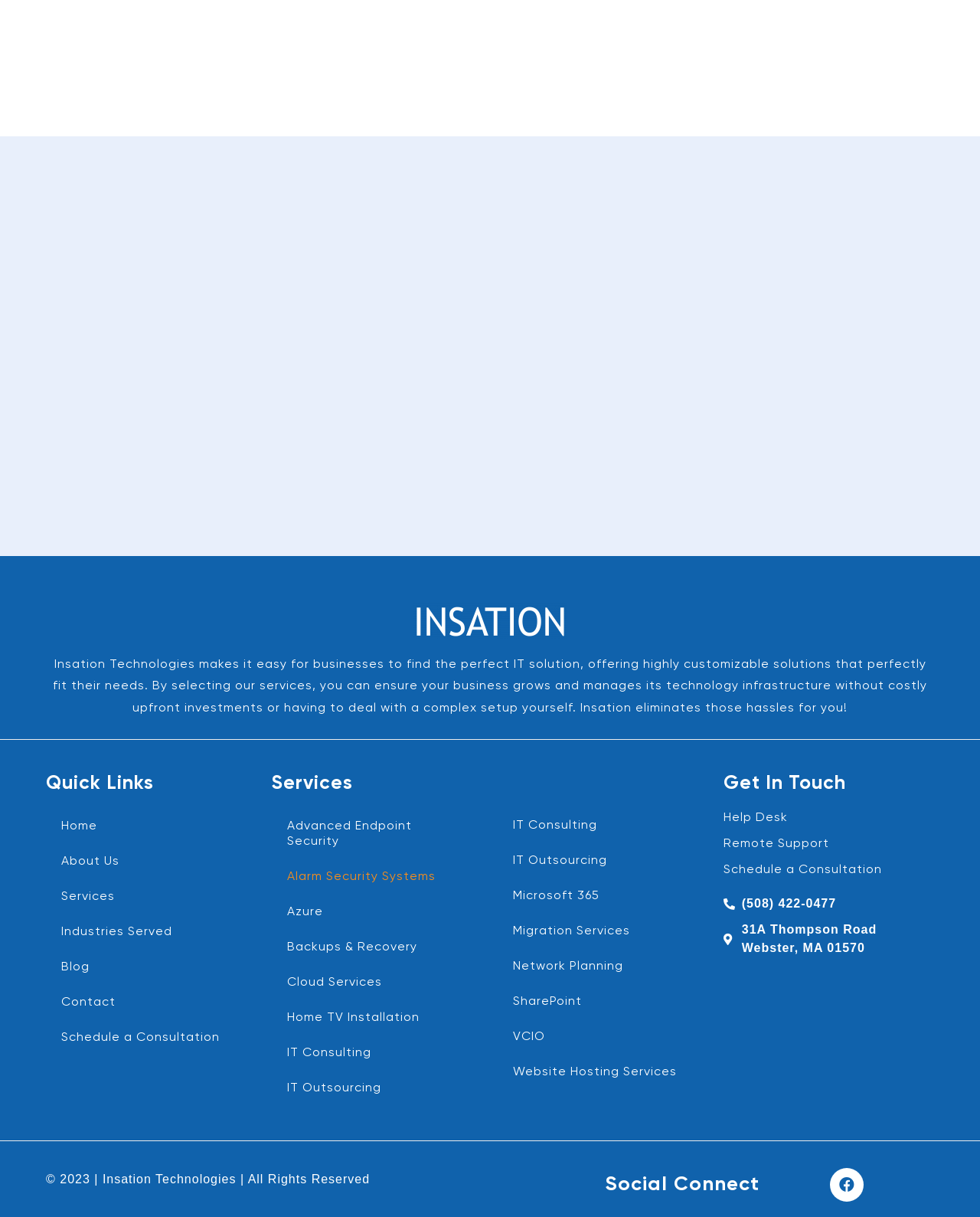Please provide a one-word or phrase answer to the question: 
What is the address?

31A Thompson Road, Webster, MA 01570